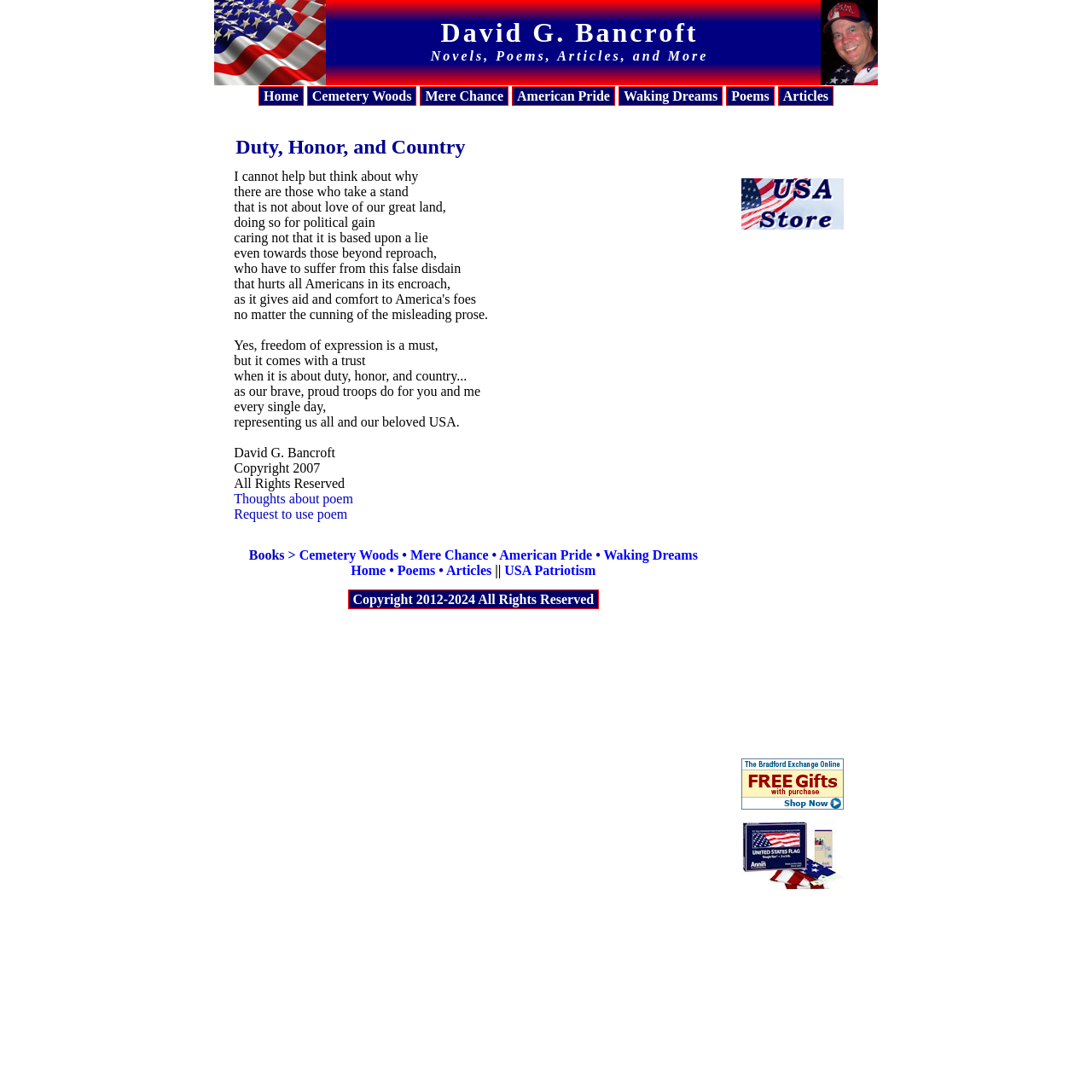Find the bounding box coordinates of the clickable area required to complete the following action: "Click on the 'Home' link".

[0.237, 0.079, 0.278, 0.097]